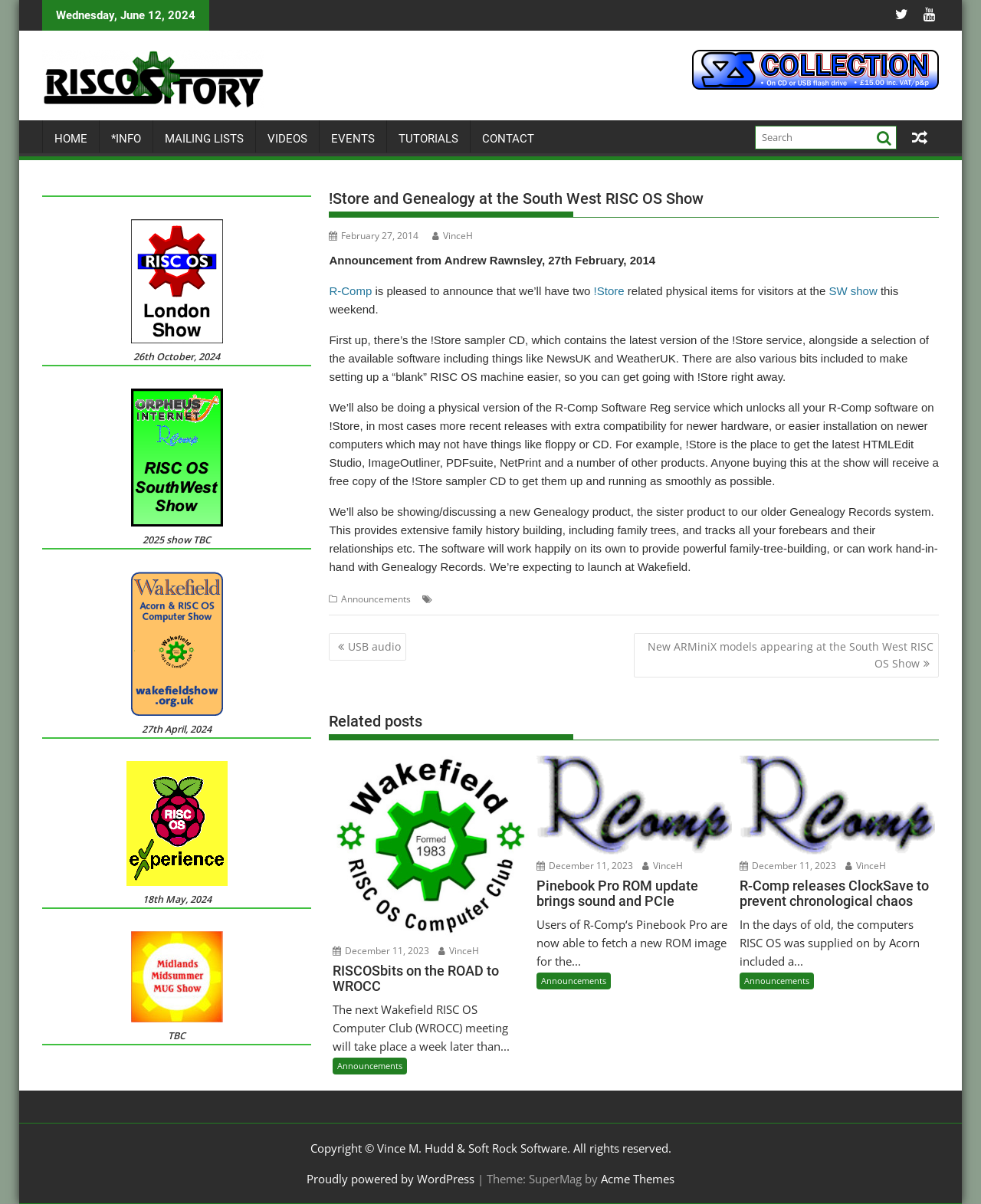Answer the question using only one word or a concise phrase: What is the purpose of the Genealogy product?

family history building